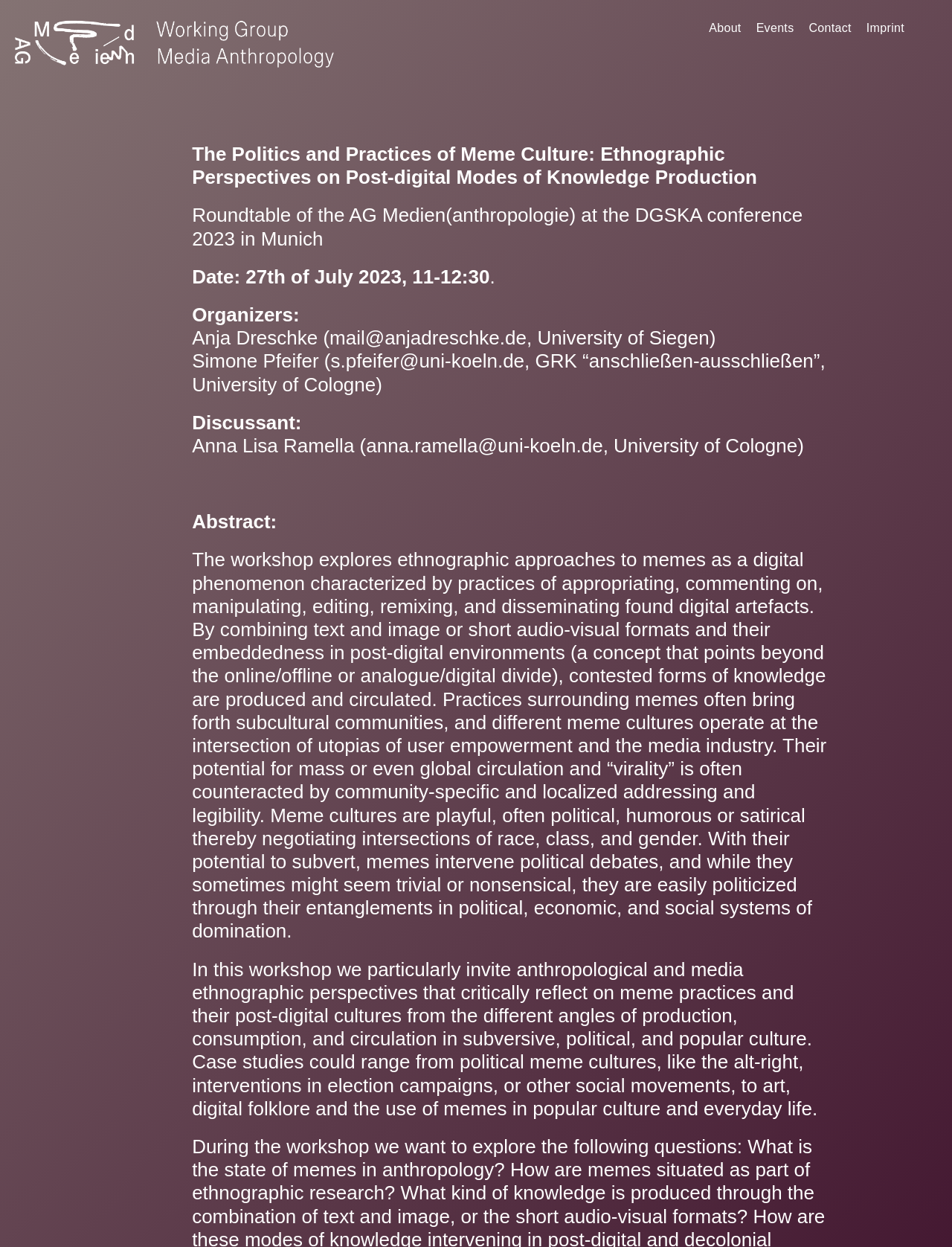Given the element description, predict the bounding box coordinates in the format (top-left x, top-left y, bottom-right x, bottom-right y). Make sure all values are between 0 and 1. Here is the element description: parent_node: Ostvig Tree Care

None